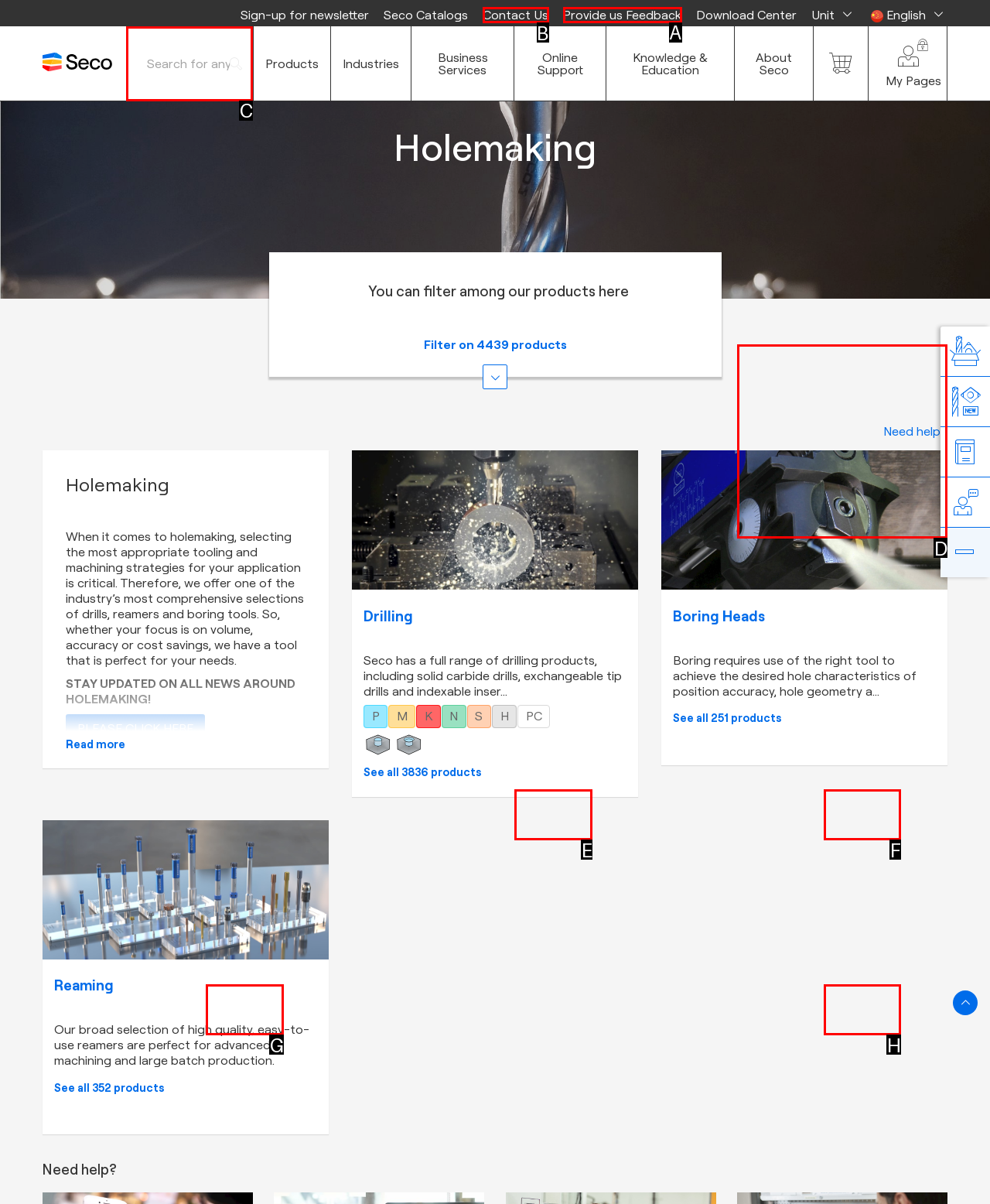Which lettered option should be clicked to achieve the task: Contact us? Choose from the given choices.

B